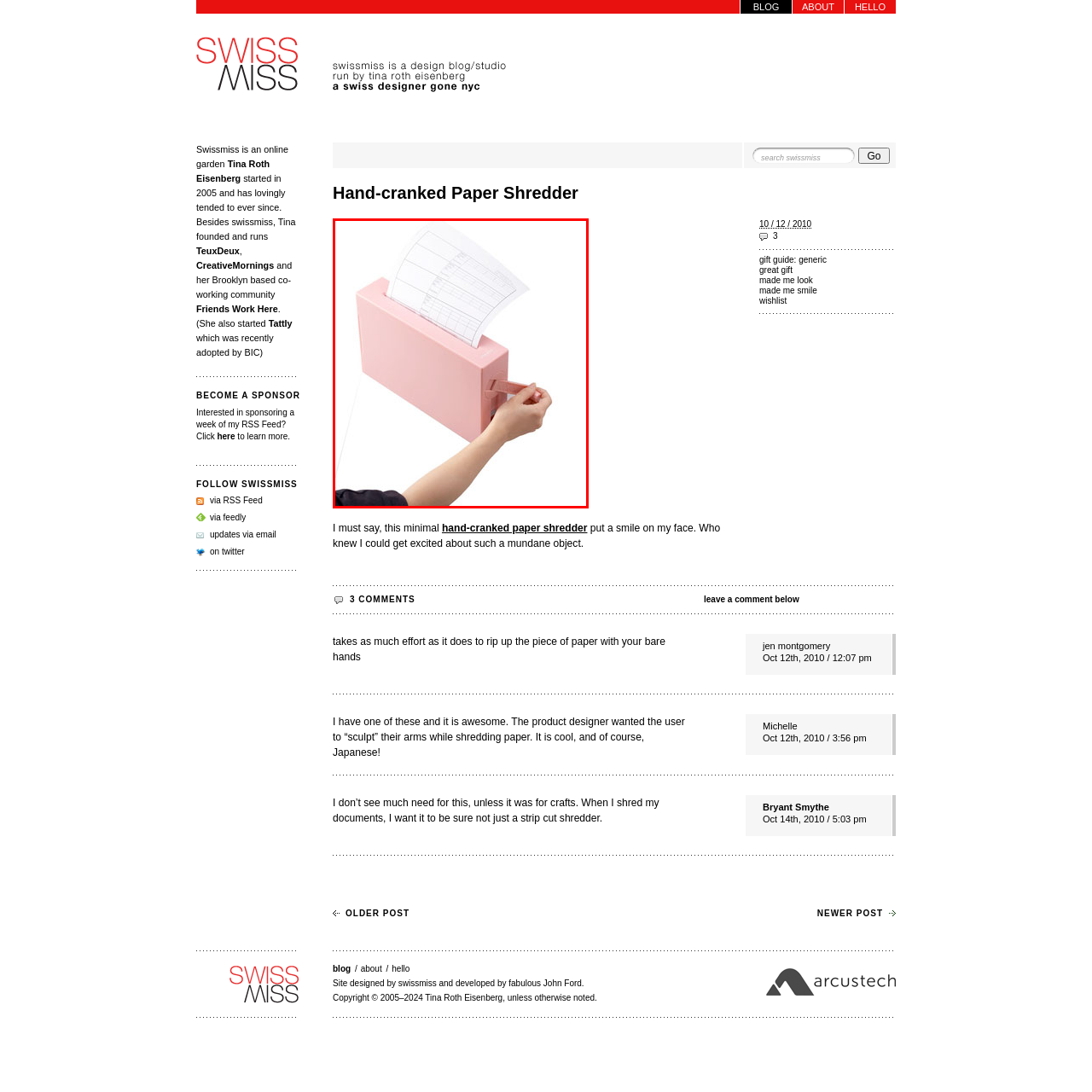Analyze the image surrounded by the red outline and answer the ensuing question with as much detail as possible based on the image:
What is the purpose of the paper shredder's design?

According to the caption, the design of the paper shredder not only ensures functionality but also brings a sense of joy to an everyday task, which suggests that the purpose of the design is to make the experience of shredding paper more enjoyable.